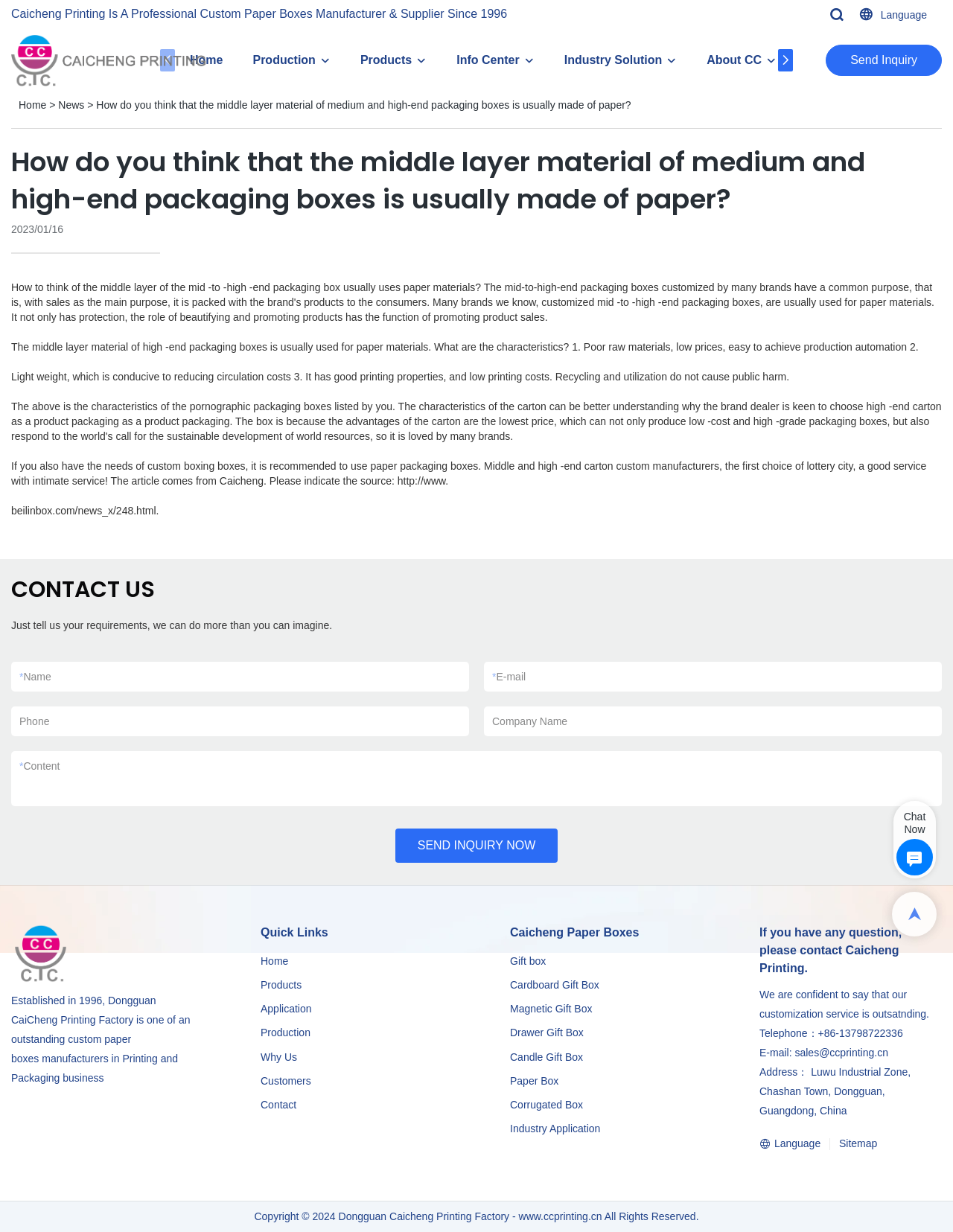Find the bounding box coordinates for the UI element whose description is: "Magnetic Gift Box". The coordinates should be four float numbers between 0 and 1, in the format [left, top, right, bottom].

[0.535, 0.814, 0.621, 0.824]